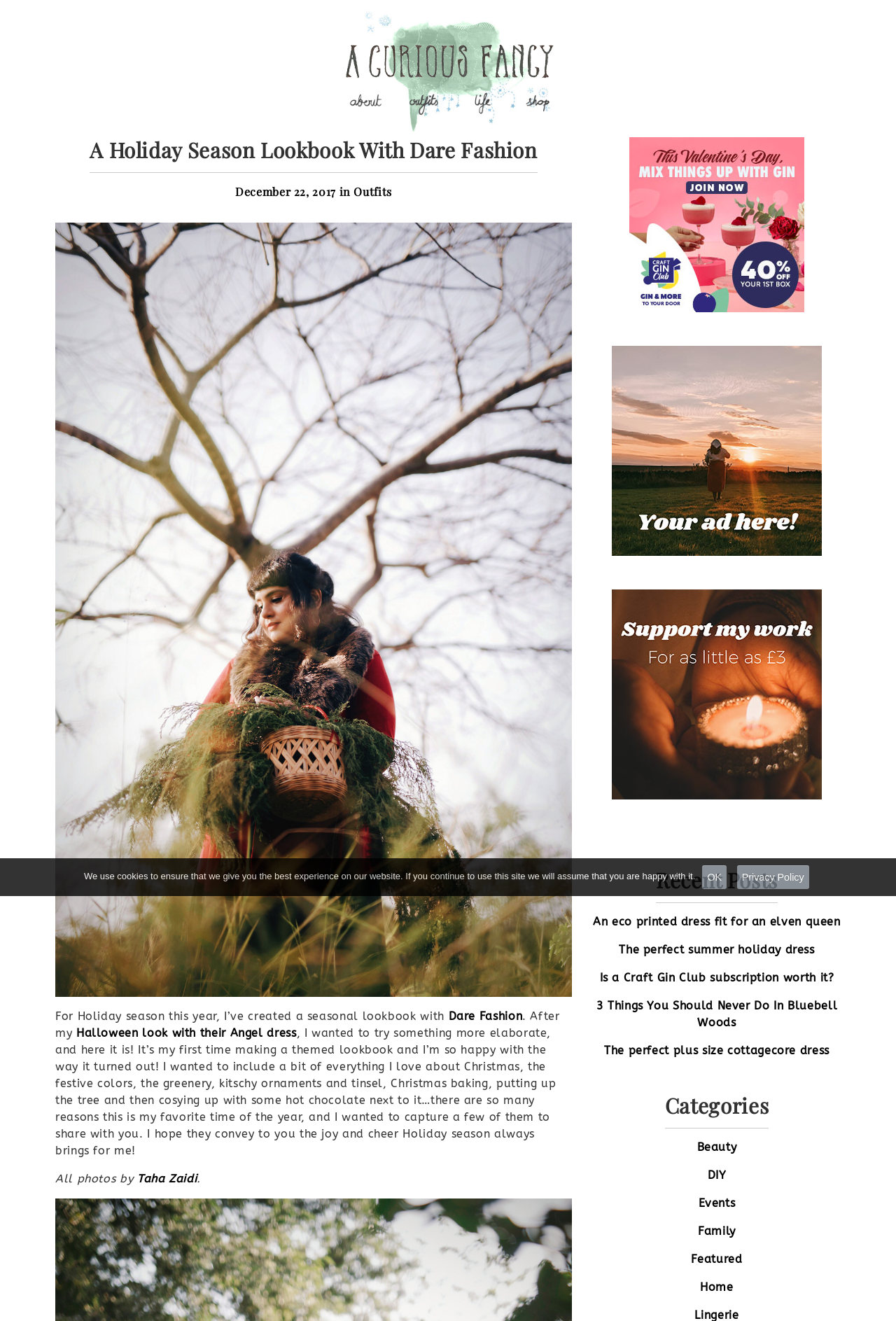Identify the bounding box coordinates of the element to click to follow this instruction: 'Check out the Holiday Season Lookbook'. Ensure the coordinates are four float values between 0 and 1, provided as [left, top, right, bottom].

[0.062, 0.104, 0.638, 0.131]